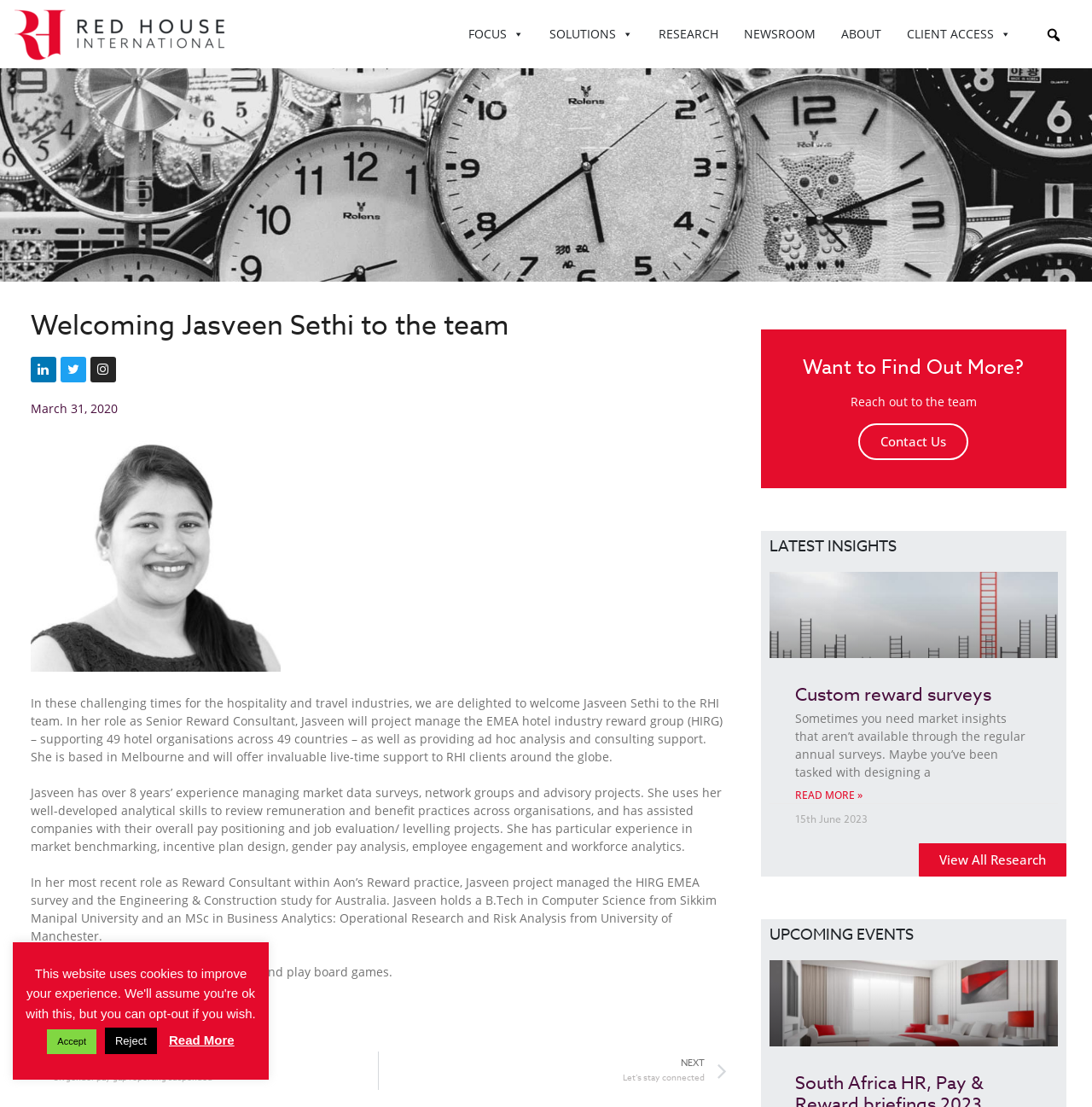Indicate the bounding box coordinates of the clickable region to achieve the following instruction: "Read more about Custom reward surveys."

[0.728, 0.712, 0.79, 0.726]